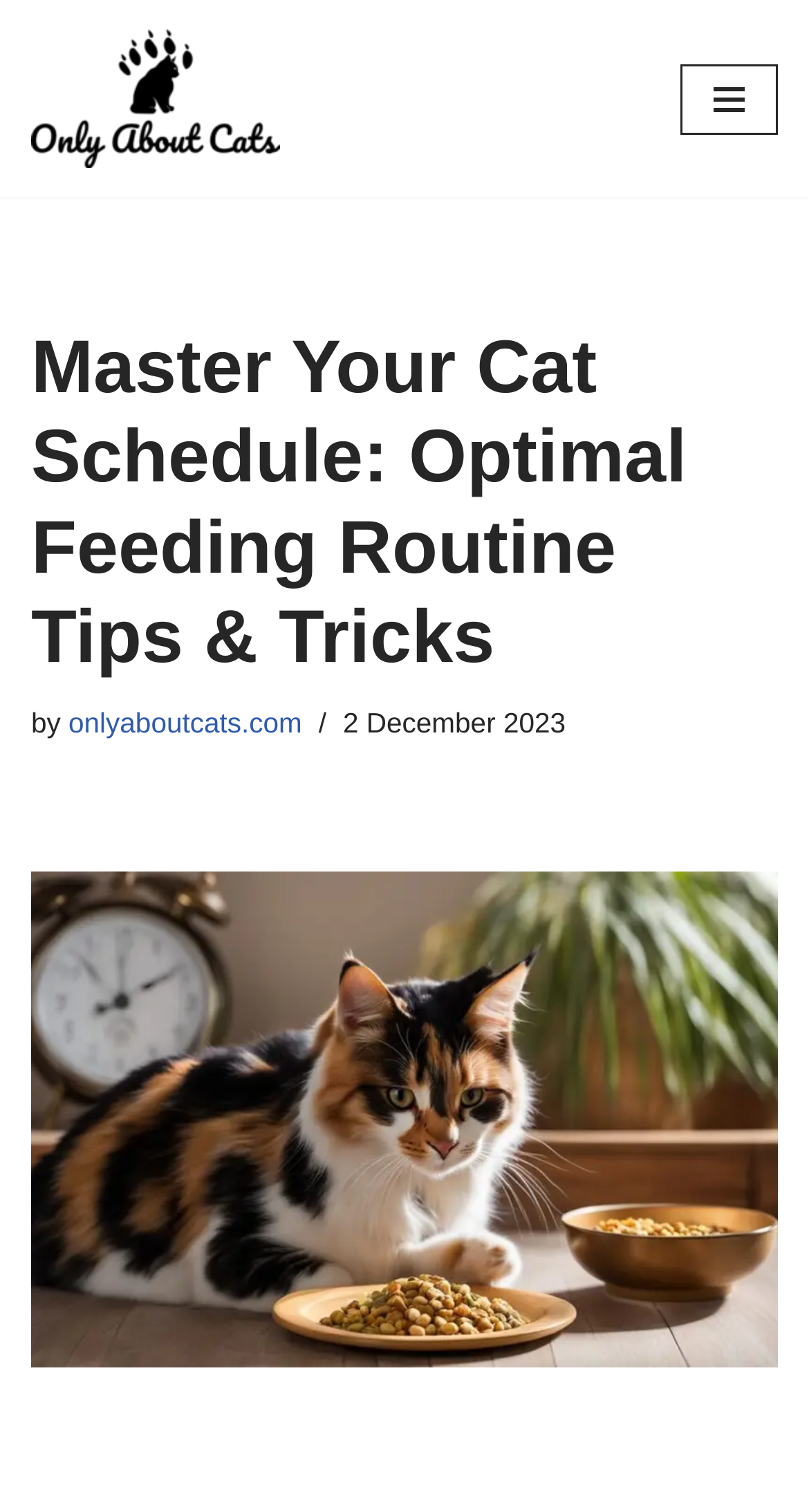Carefully observe the image and respond to the question with a detailed answer:
What is the topic of the image?

I found the topic of the image by looking at the image element with the description 'Cat Schedule, Feeding Routine' which is located below the article title.